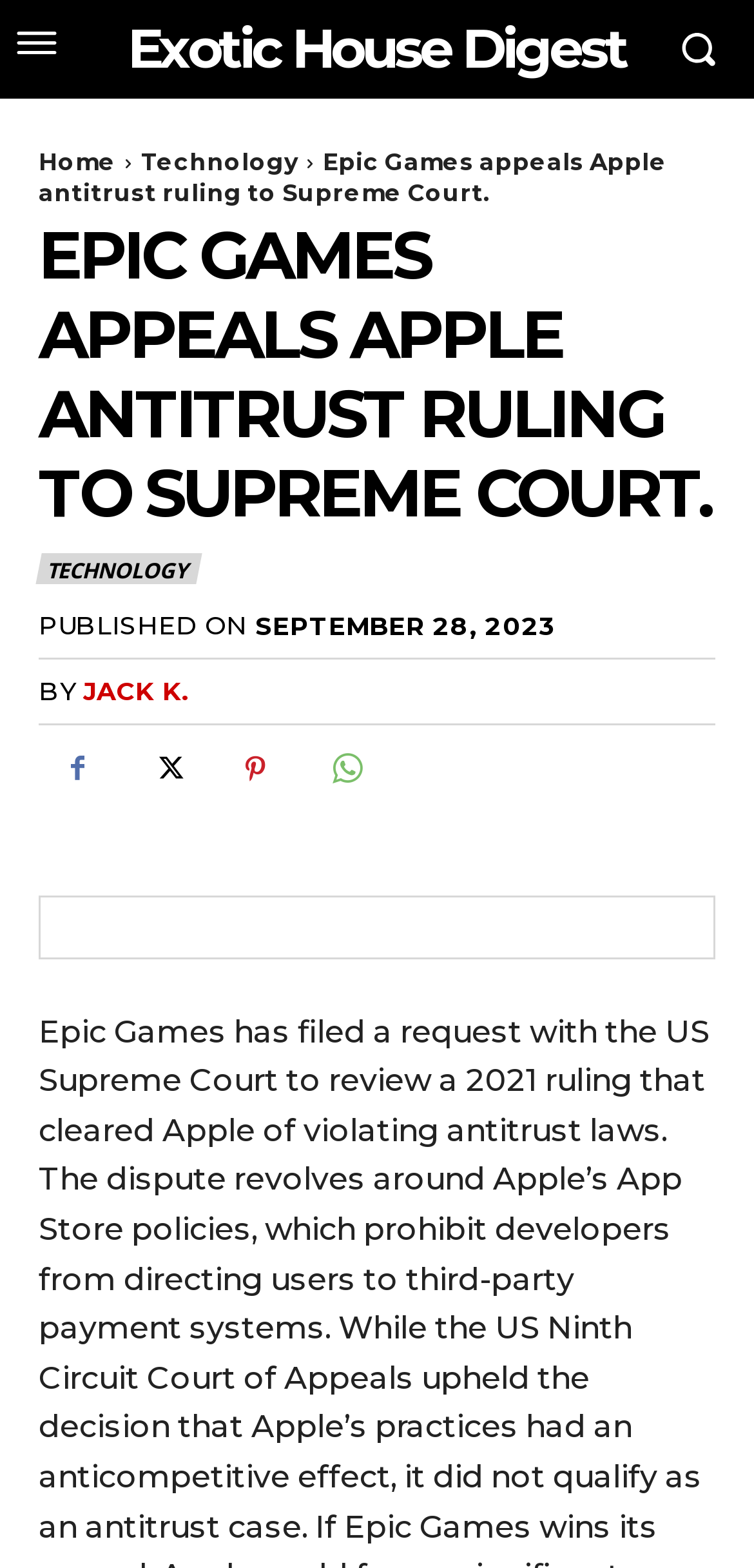Answer the question briefly using a single word or phrase: 
What is the main subject of the article?

Epic Games and Apple